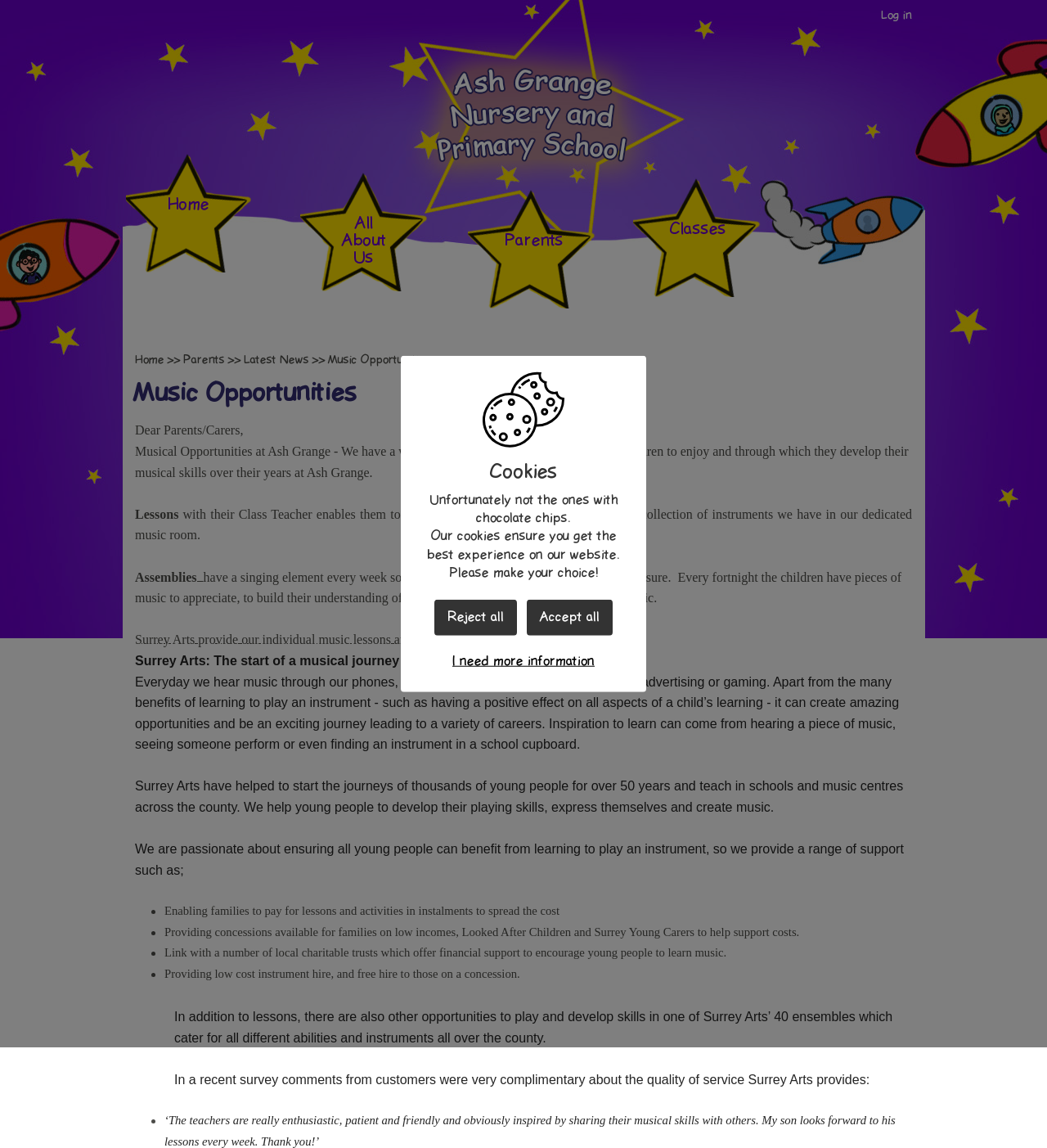How many ensembles does Surrey Arts have?
Based on the visual, give a brief answer using one word or a short phrase.

40